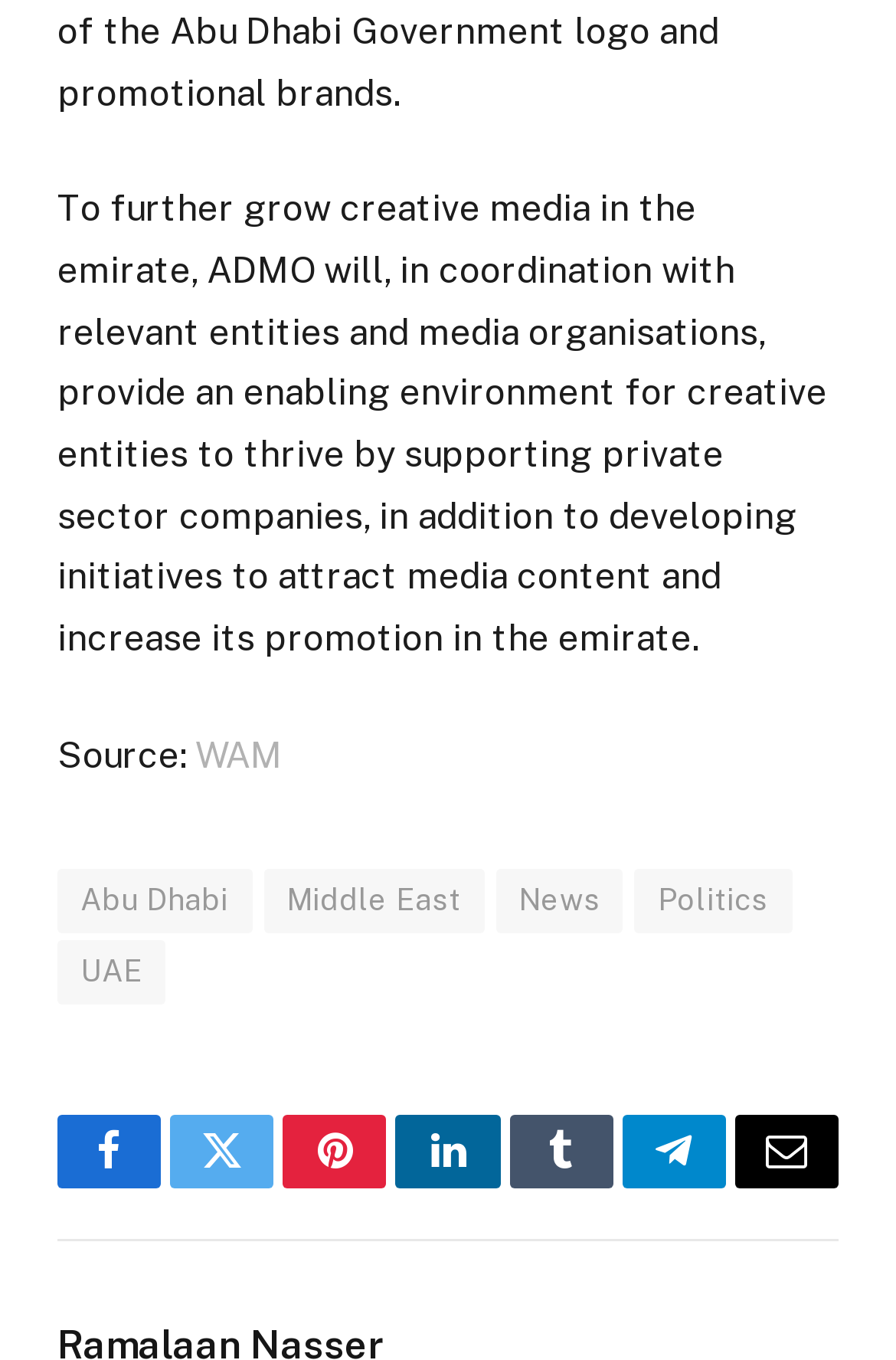Refer to the image and offer a detailed explanation in response to the question: What type of content is available on the webpage?

The webpage provides links to 'News' and 'Politics', indicating that the webpage contains news and political content related to Abu Dhabi and the UAE.